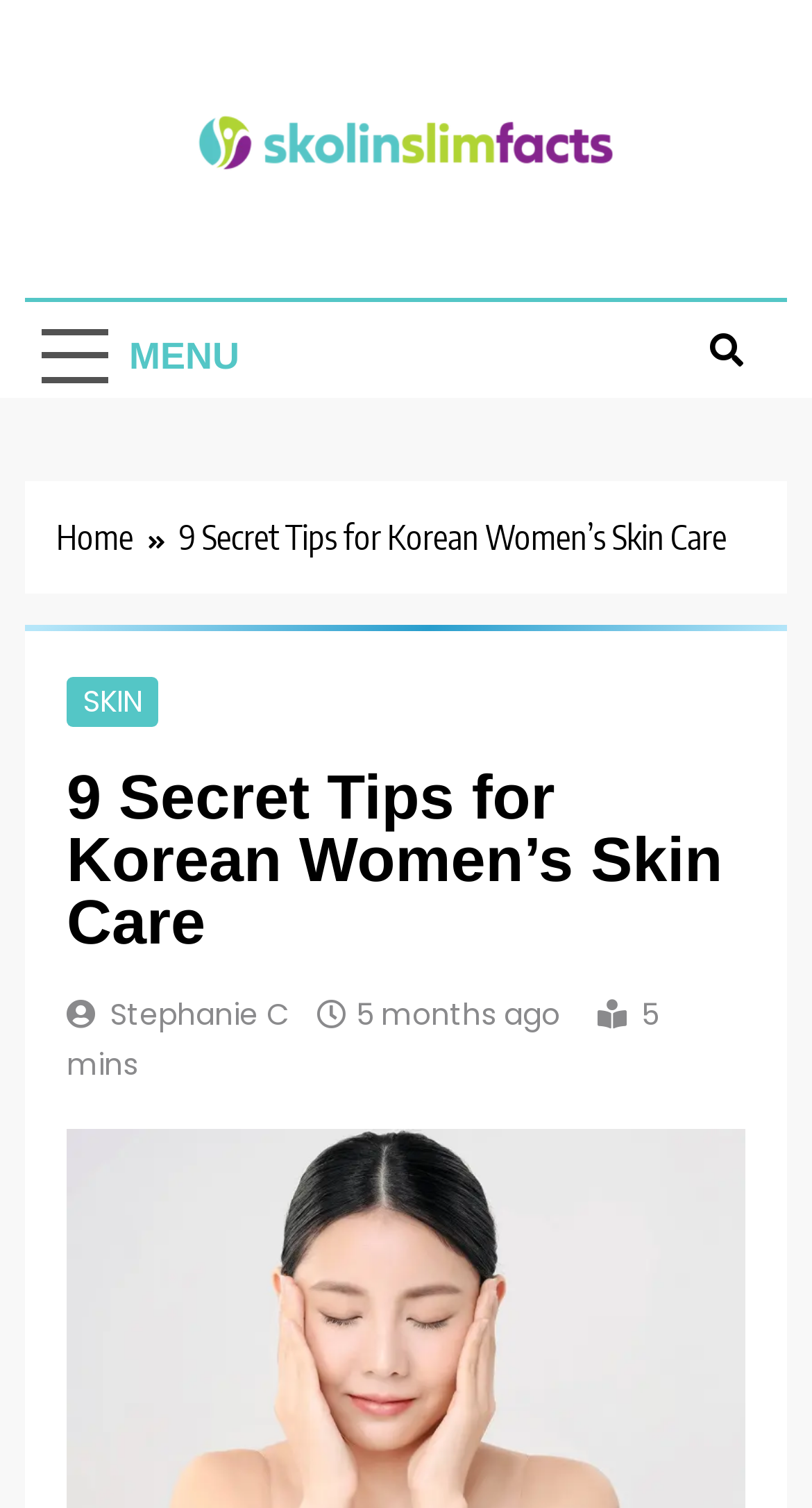When was the article published? Look at the image and give a one-word or short phrase answer.

5 months ago